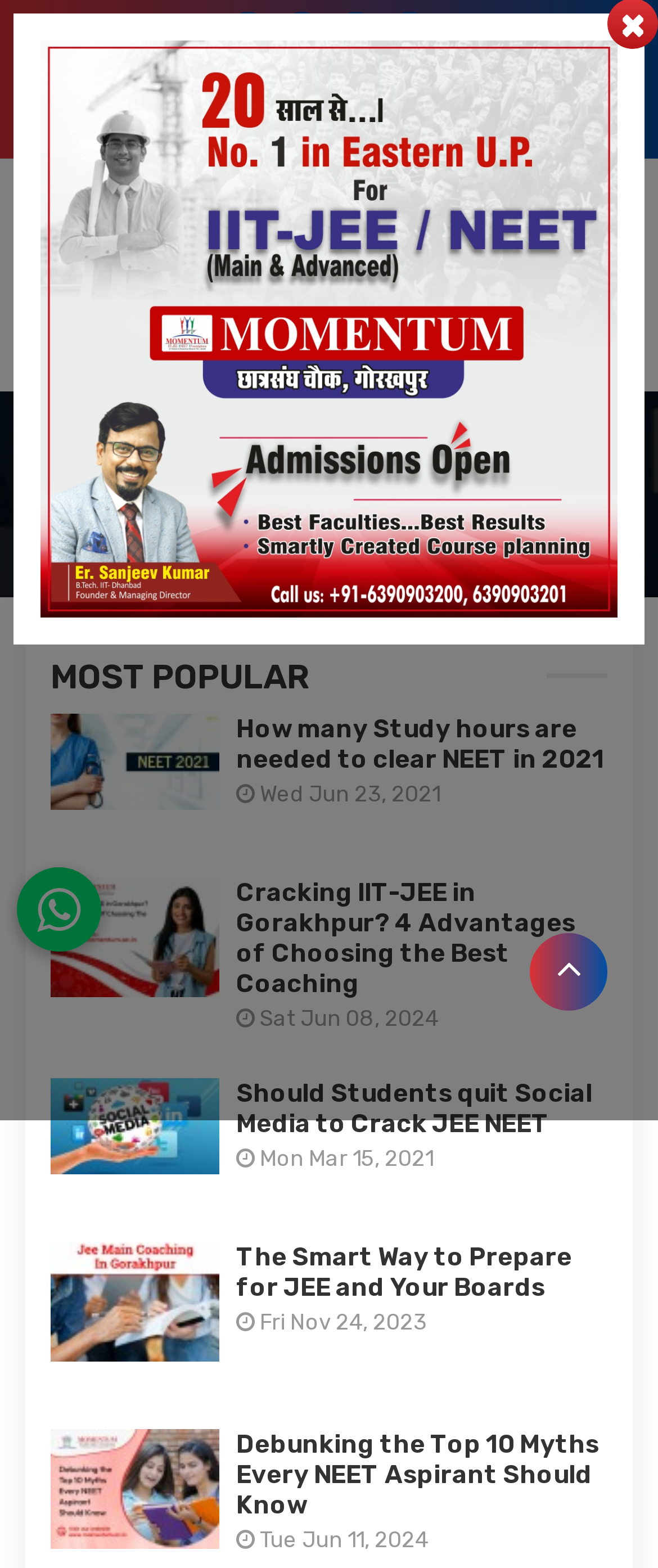What is the topic of the first blog post?
Provide an in-depth and detailed answer to the question.

The topic of the first blog post can be found in the 'MOST POPULAR' section of the webpage, where the title 'How many Study hours are needed to clear NEET in 2021' is displayed along with an image and a date.